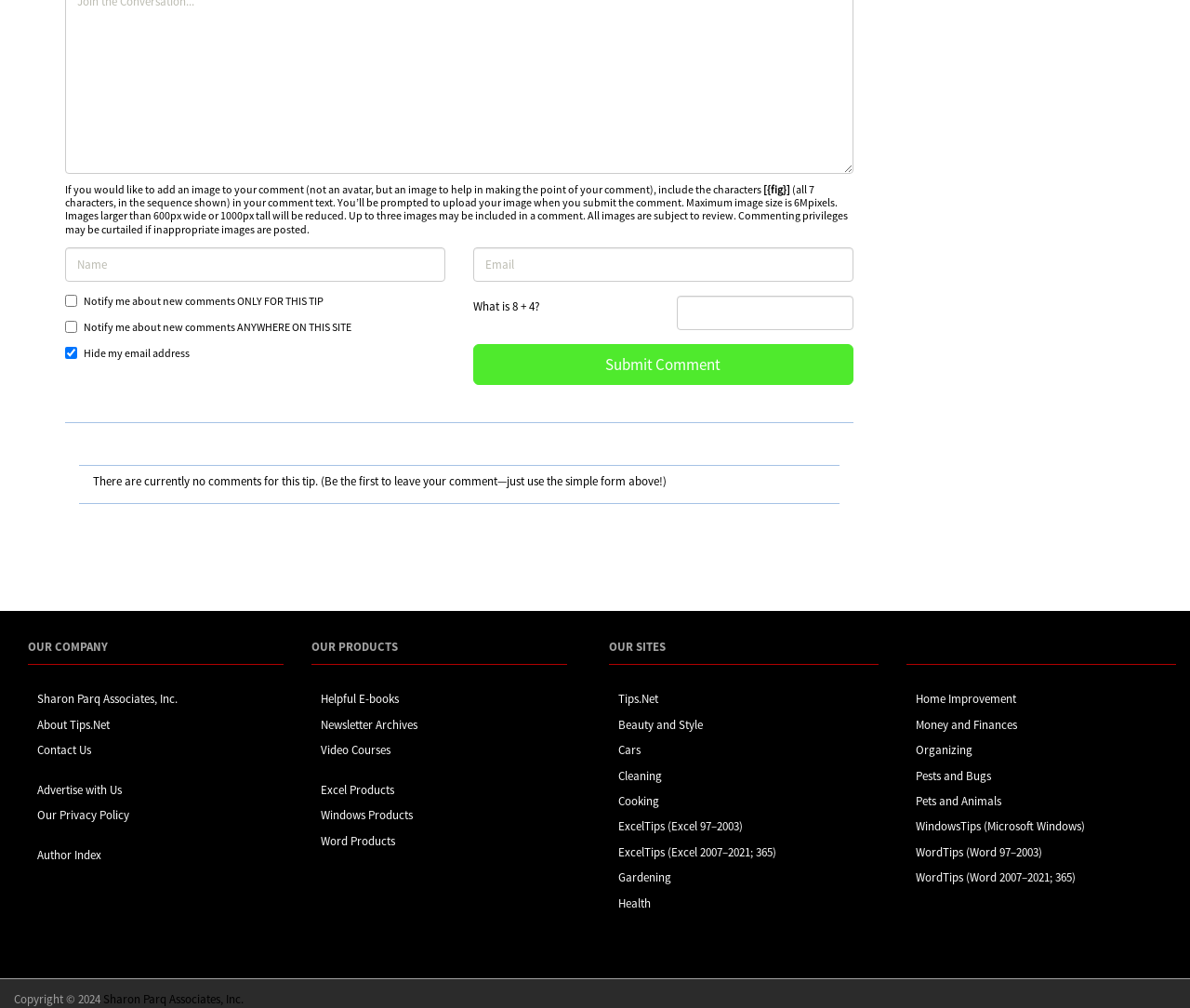Review the image closely and give a comprehensive answer to the question: What is the maximum image size allowed in a comment?

According to the instructions for adding an image to a comment, the maximum image size is 6Mpixels. This information is provided in the text that explains how to include an image in a comment.